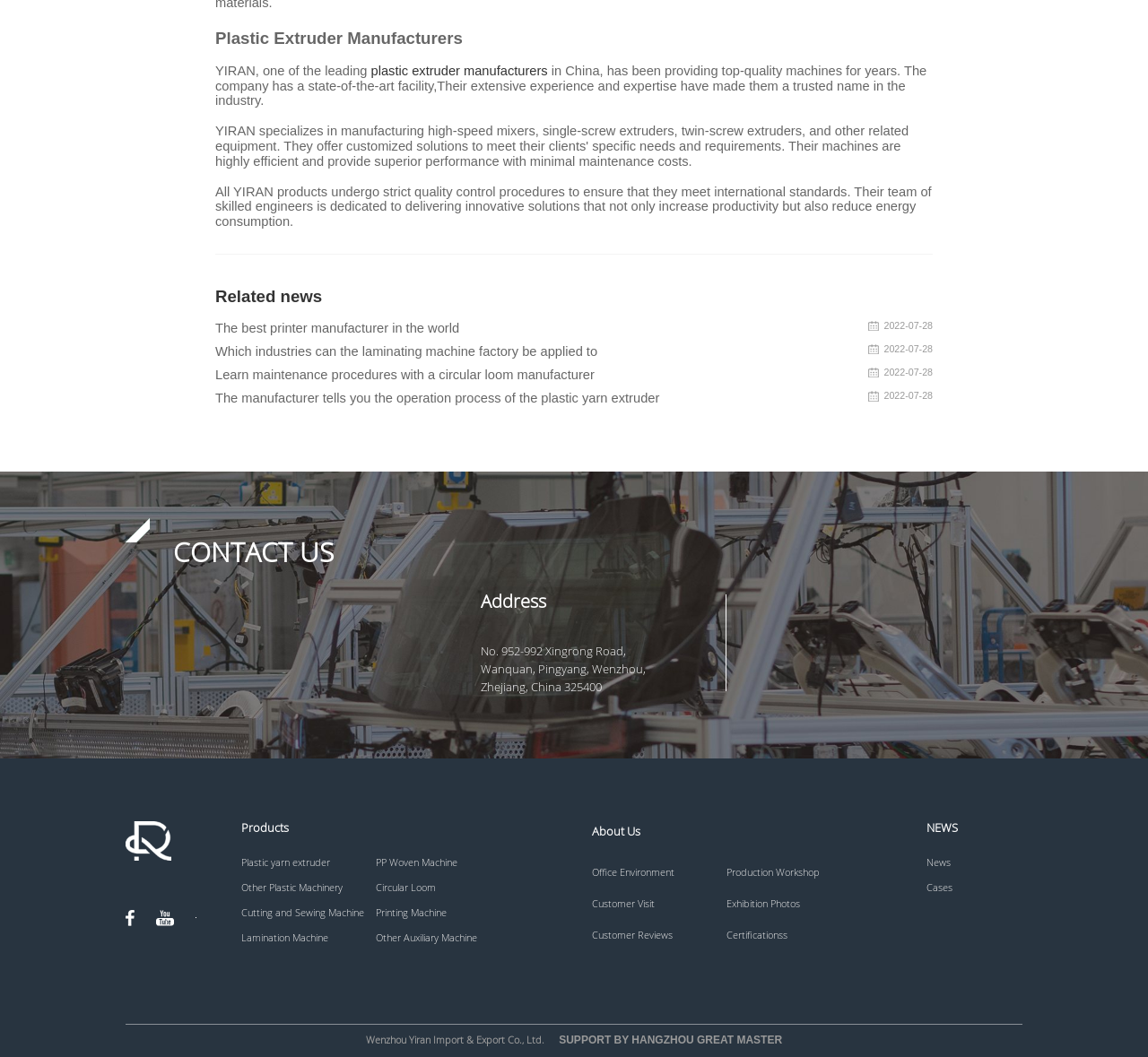How many social media links are there?
Can you give a detailed and elaborate answer to the question?

There are three social media links at the bottom of the webpage, which are Facebook, YouTube, and another unknown link. These links are located next to the 'CONTACT US' section.